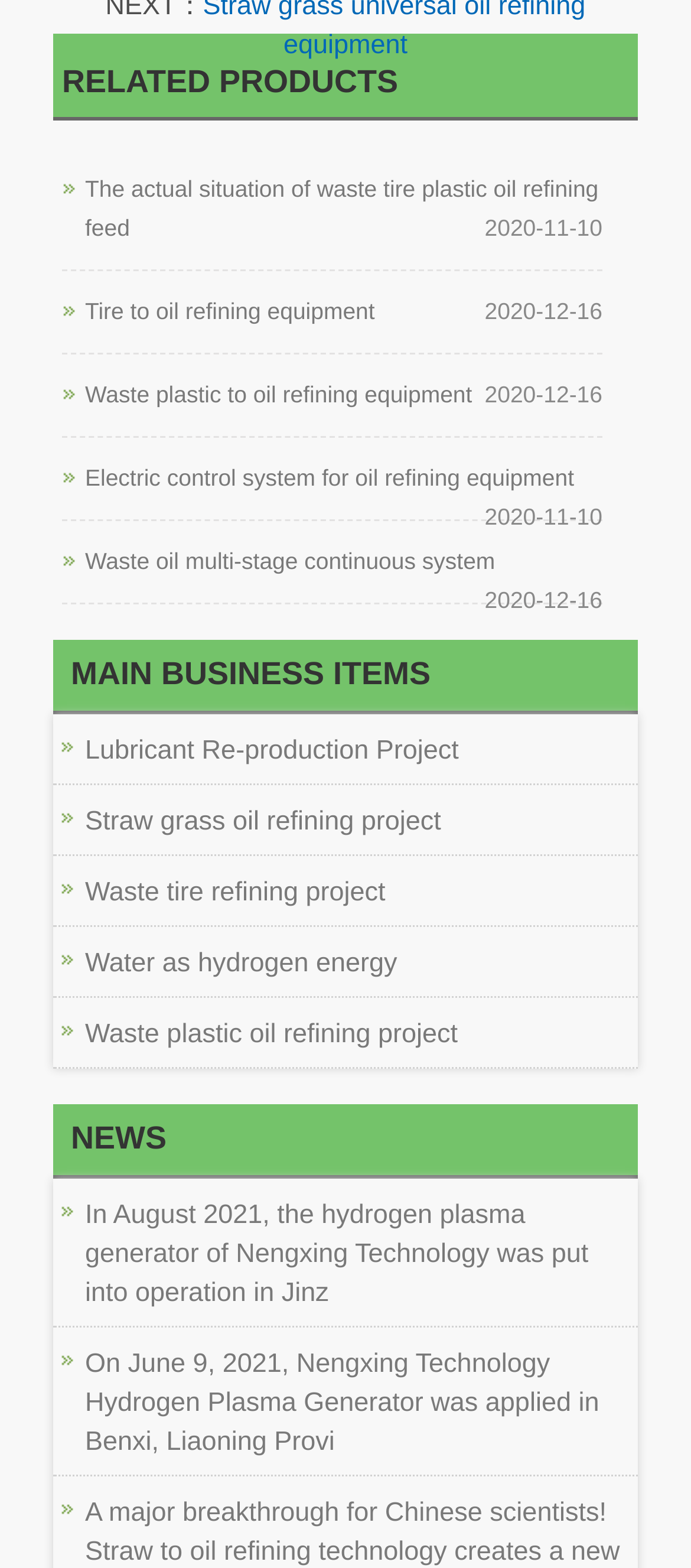What is the date of the news item 'In August 2021, the hydrogen plasma generator of Nengxing Technology was put into operation in Jinz'?
Carefully analyze the image and provide a detailed answer to the question.

The date of the news item is not explicitly stated, but based on the text, it can be inferred that the date is August 2021.